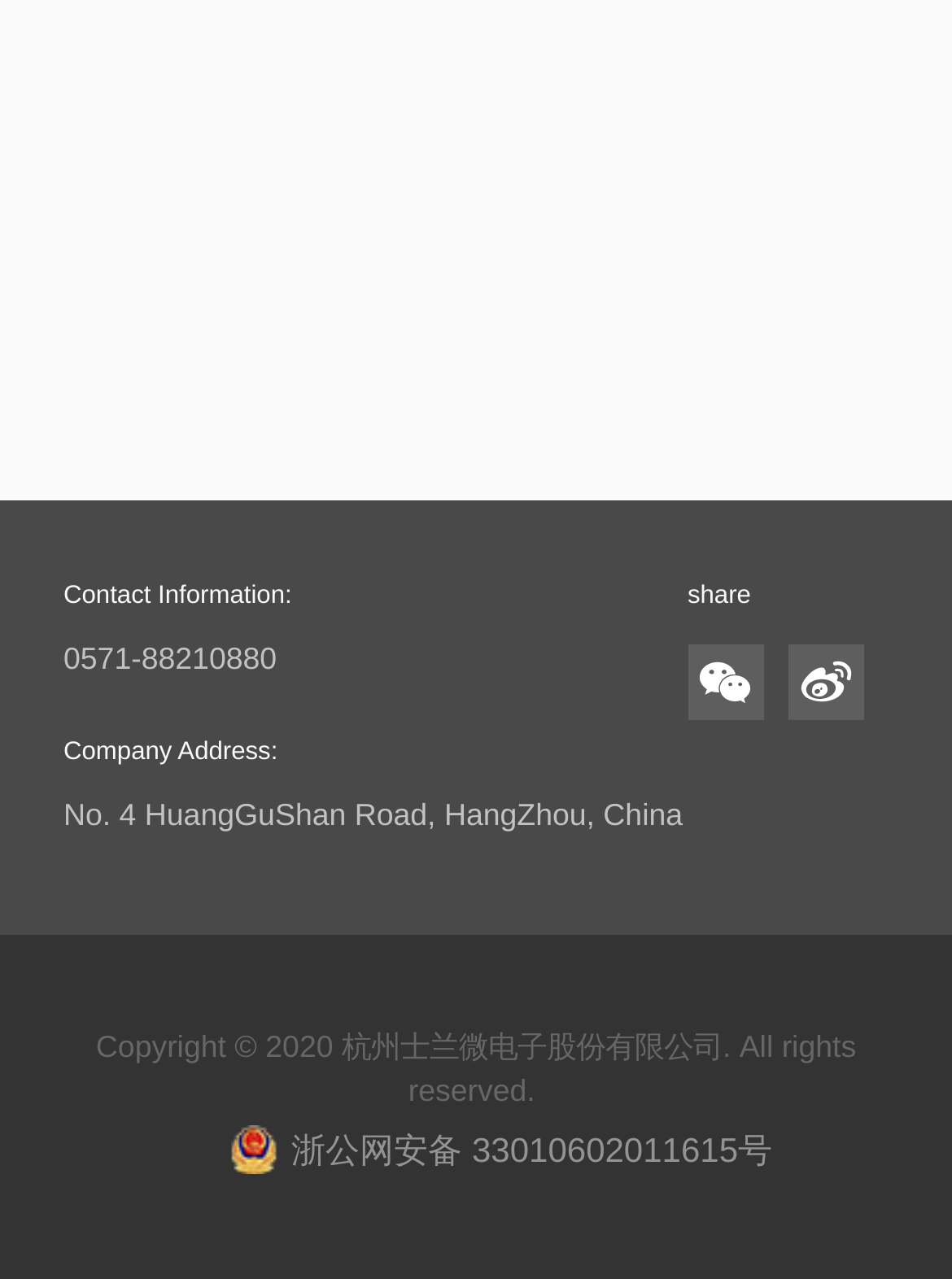What is the company's address?
Please look at the screenshot and answer in one word or a short phrase.

No. 4 HuangGuShan Road, HangZhou, China